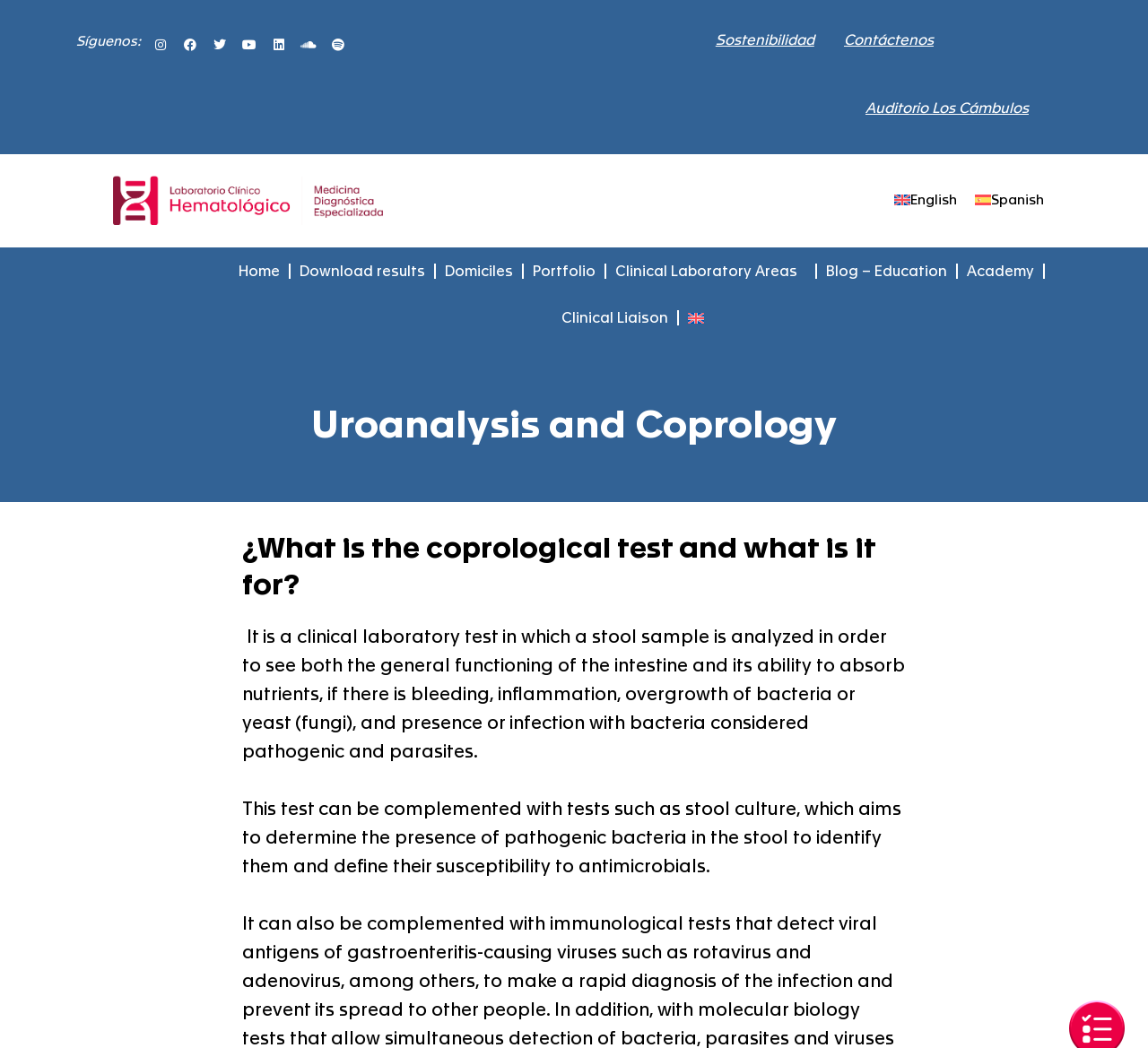How many social media links are present? Analyze the screenshot and reply with just one word or a short phrase.

7